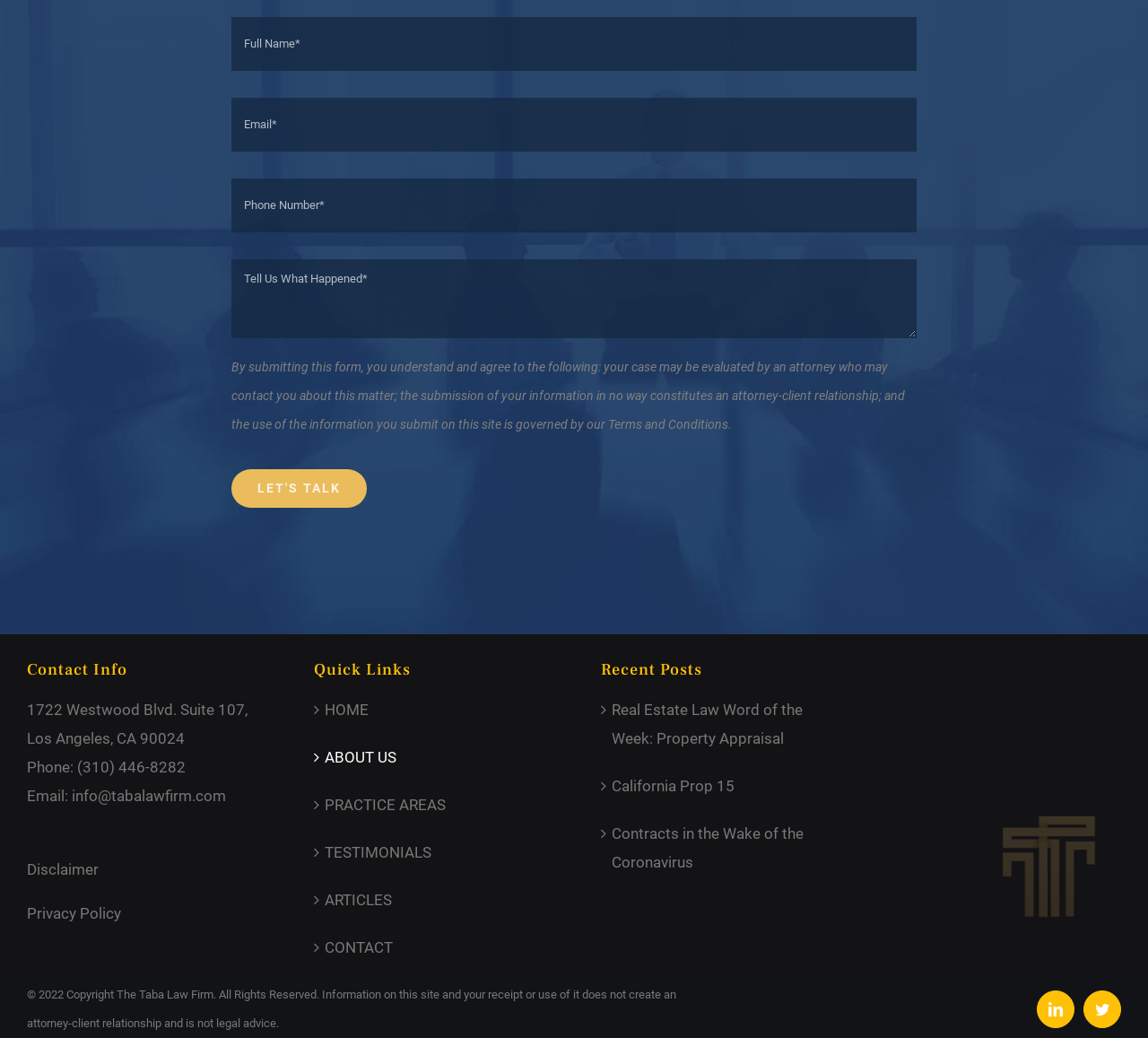What are the practice areas of the Taba Law Firm?
Based on the image, give a one-word or short phrase answer.

Not specified